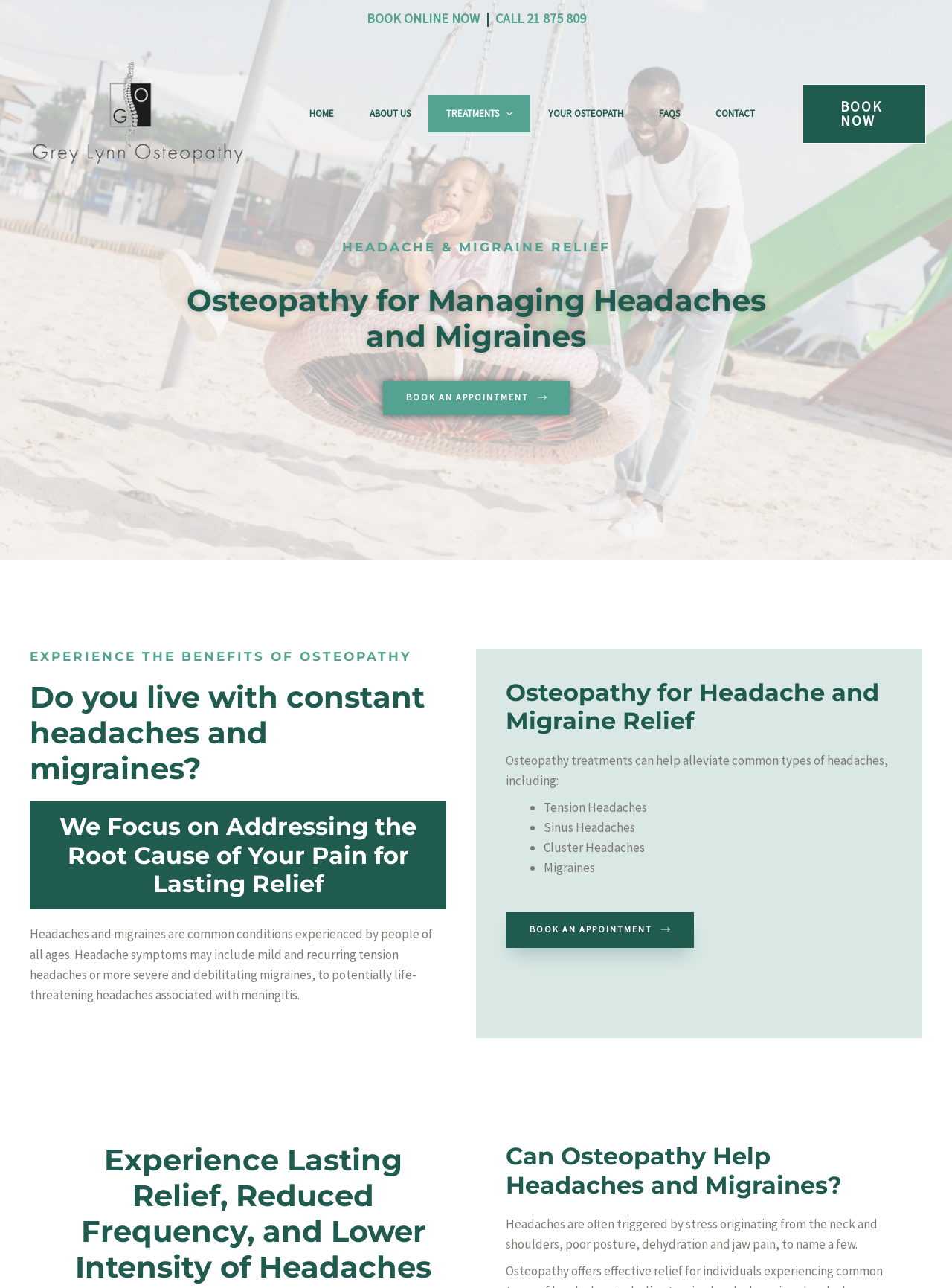Provide the bounding box coordinates of the area you need to click to execute the following instruction: "Navigate to the homepage".

[0.306, 0.074, 0.37, 0.103]